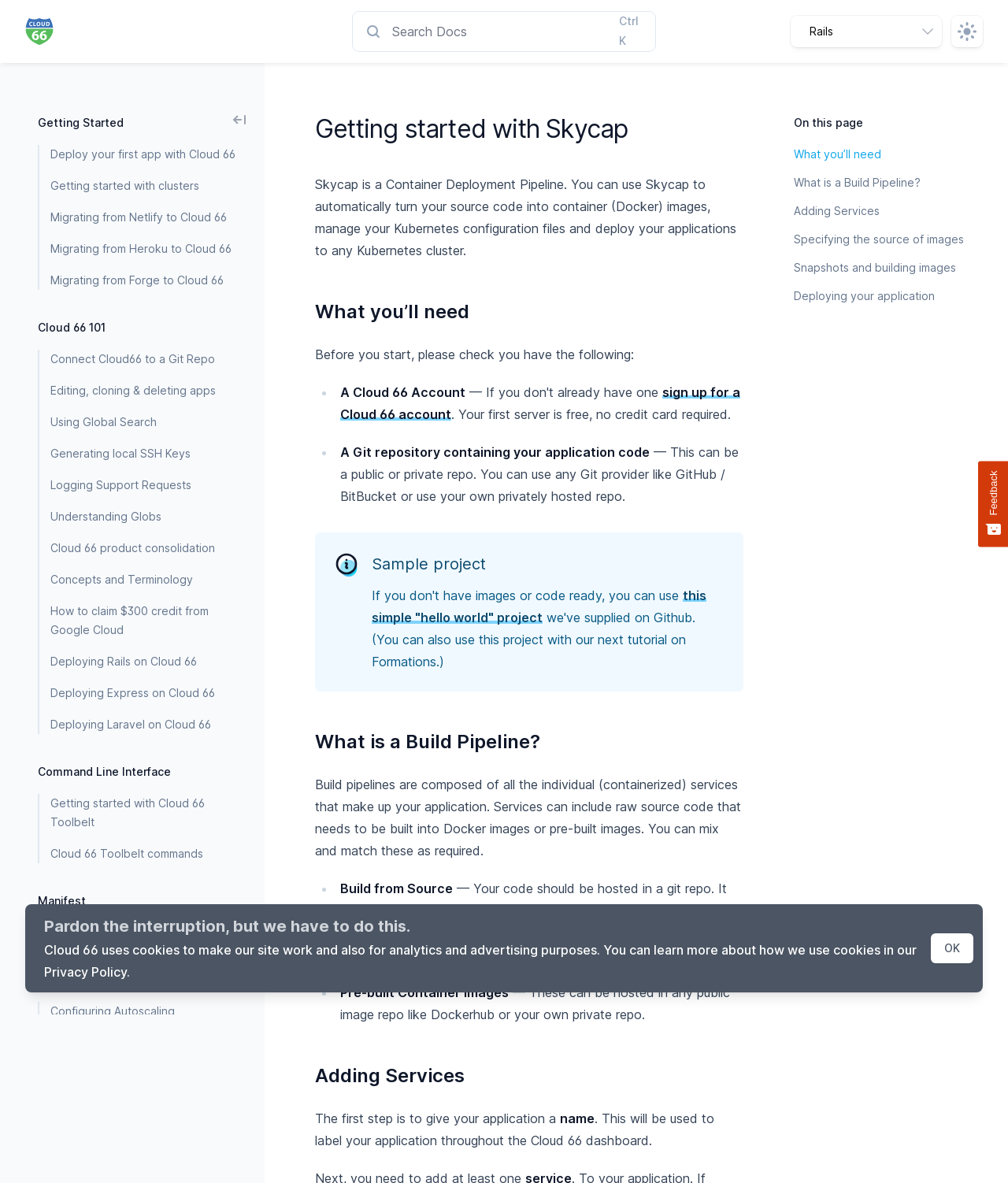Determine the main heading text of the webpage.

Getting started with Skycap